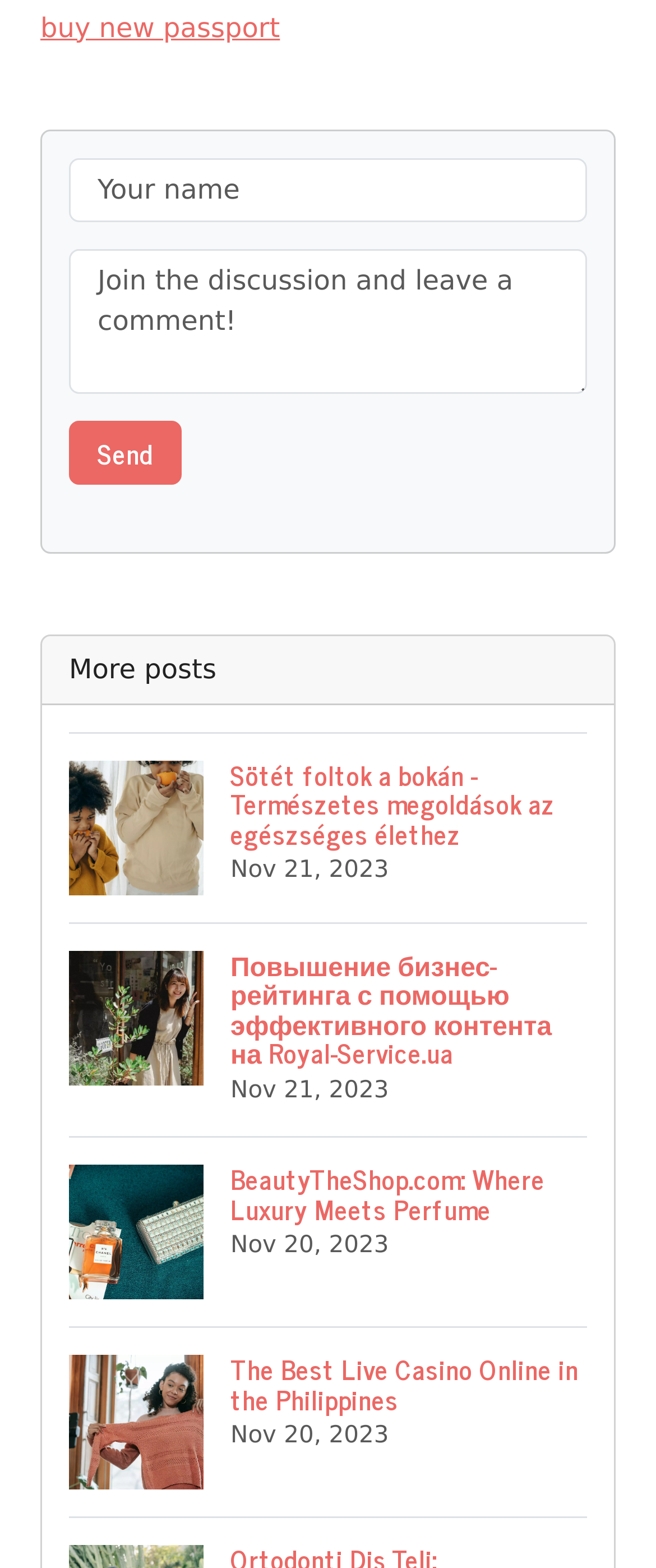What is the common element among all posts?
Using the visual information, reply with a single word or short phrase.

Image and heading